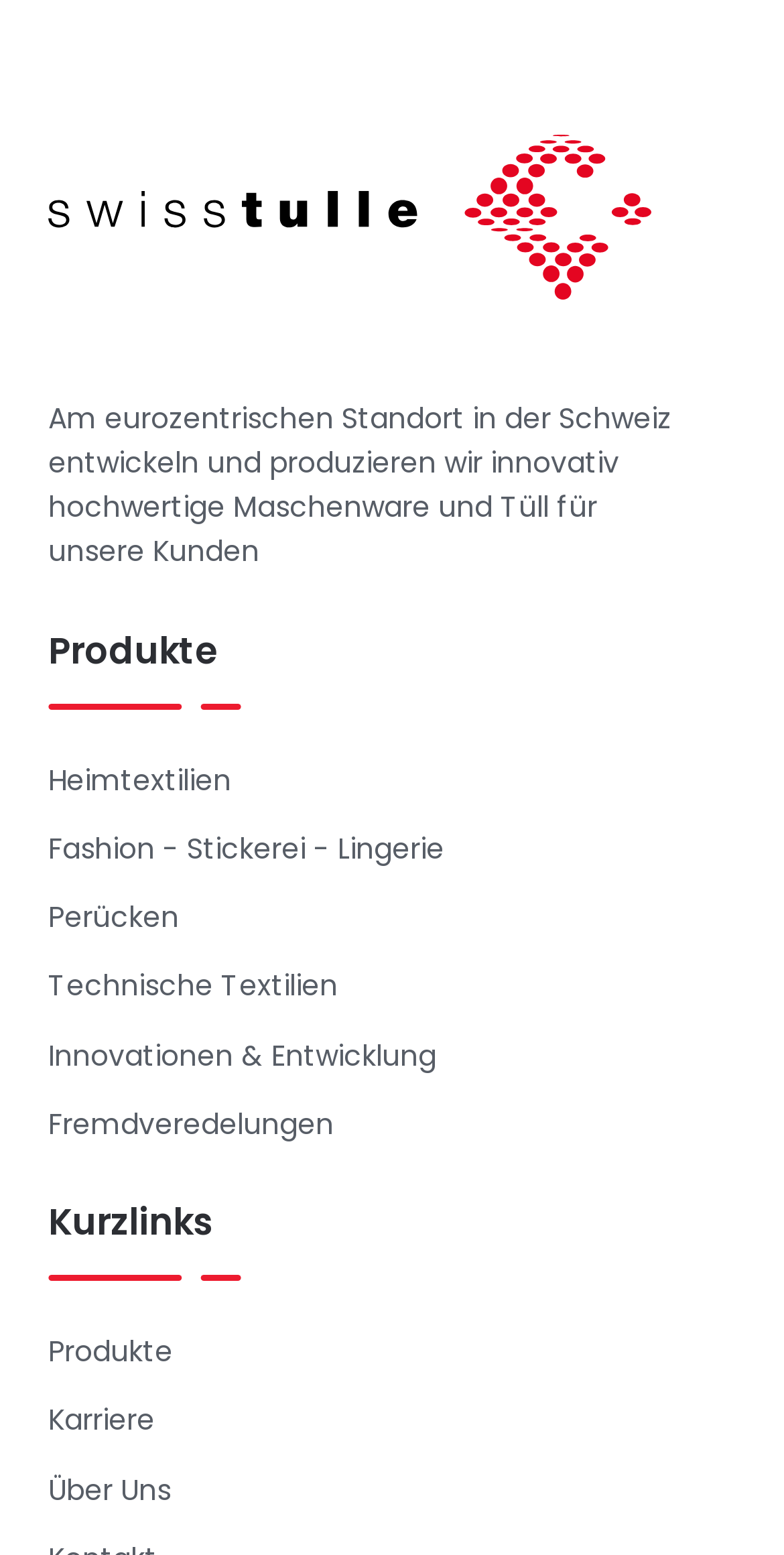What is the company's location?
Provide a one-word or short-phrase answer based on the image.

Switzerland